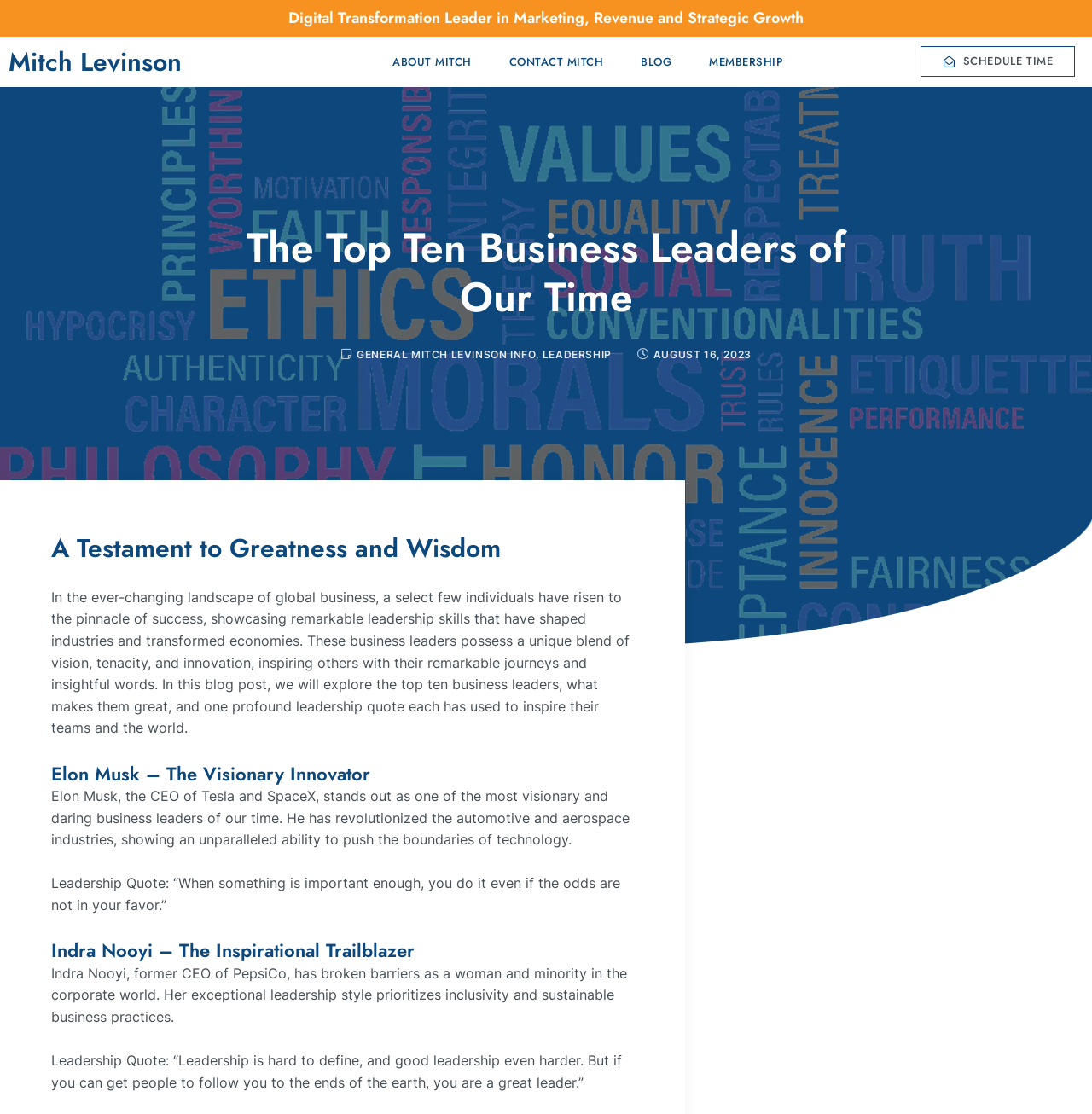What is the name of the blog post?
Deliver a detailed and extensive answer to the question.

The heading 'The Top Ten Business Leaders of Our Time' is present on the webpage, and it appears to be the title of the blog post.